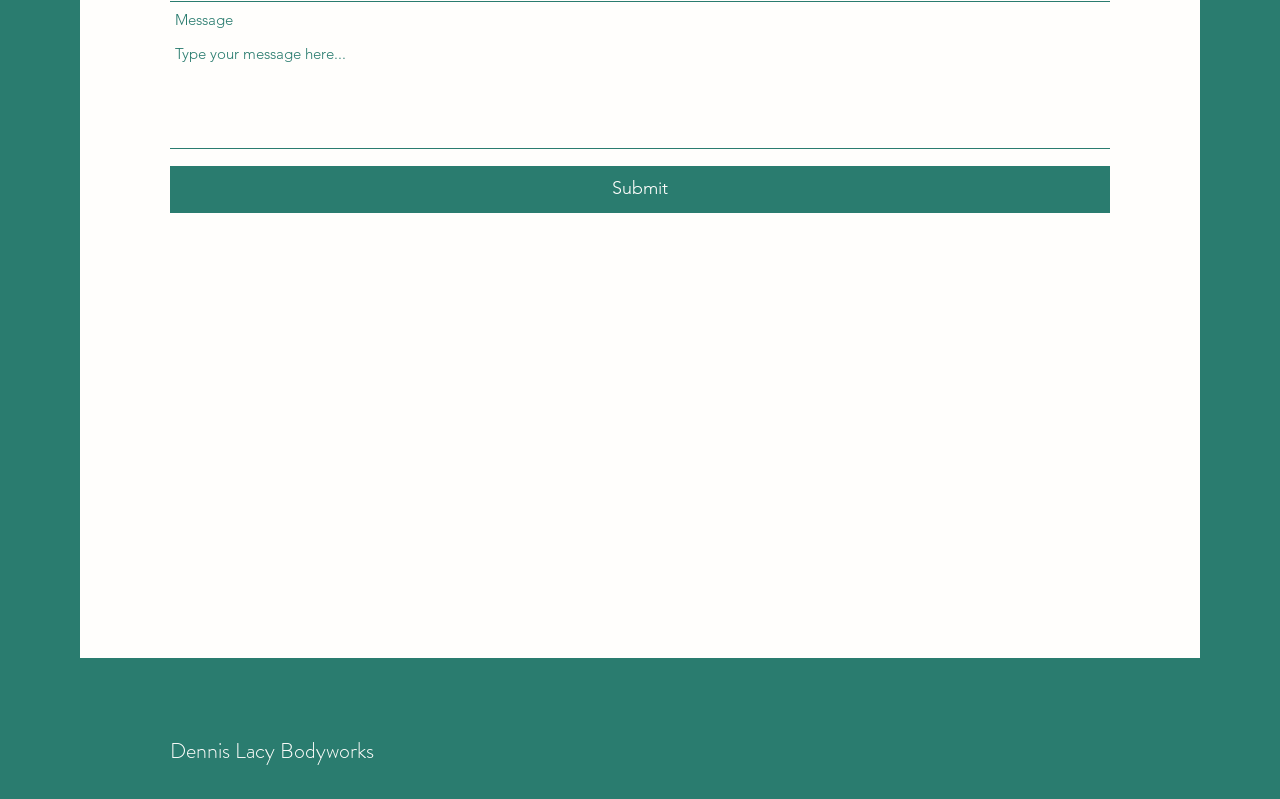Provide the bounding box coordinates of the HTML element described by the text: "Dennis Lacy Bodyworks". The coordinates should be in the format [left, top, right, bottom] with values between 0 and 1.

[0.133, 0.919, 0.292, 0.958]